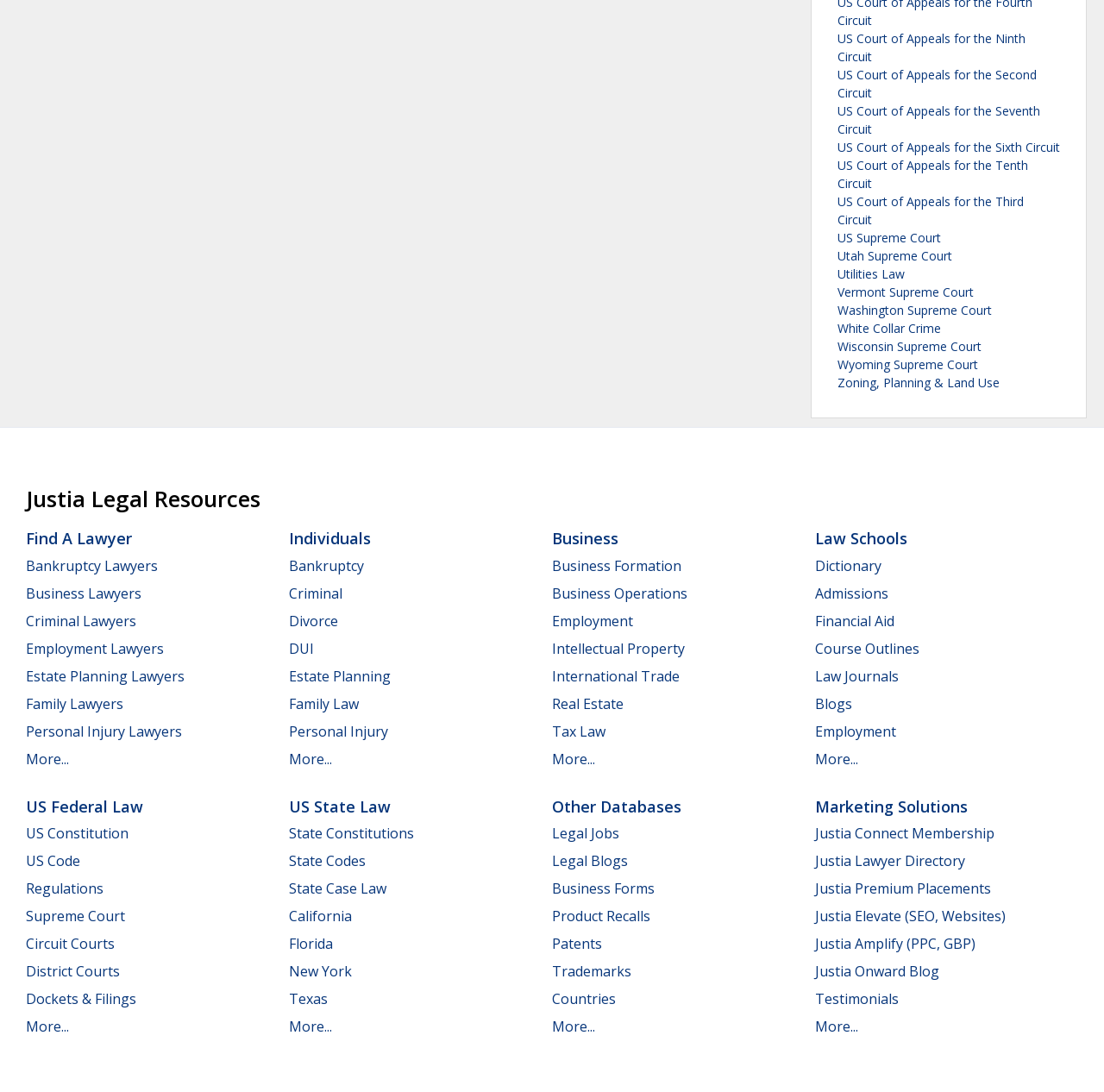Please indicate the bounding box coordinates of the element's region to be clicked to achieve the instruction: "Browse US Federal Law". Provide the coordinates as four float numbers between 0 and 1, i.e., [left, top, right, bottom].

[0.023, 0.729, 0.13, 0.748]